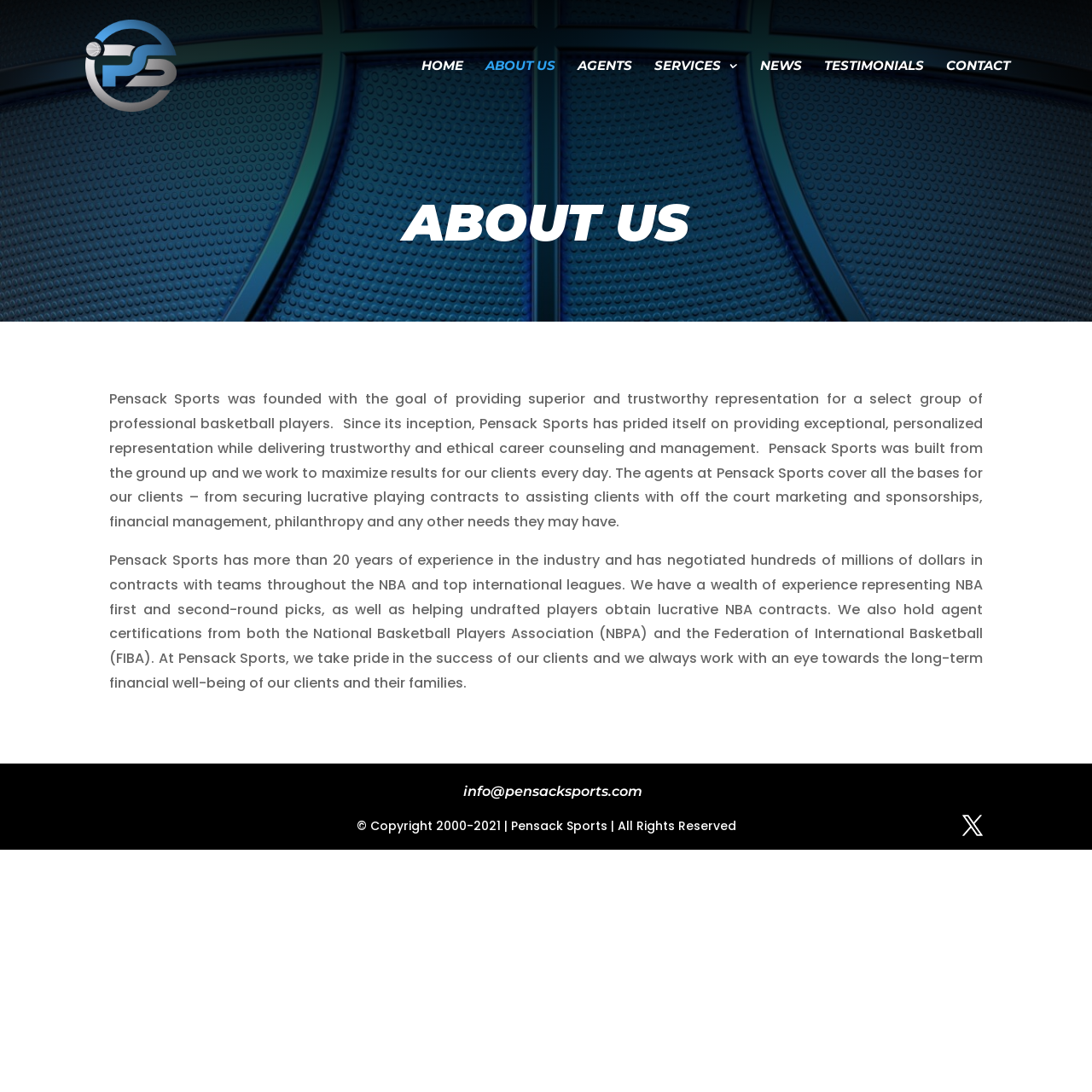What is the name of the company?
Your answer should be a single word or phrase derived from the screenshot.

Pensack Sports